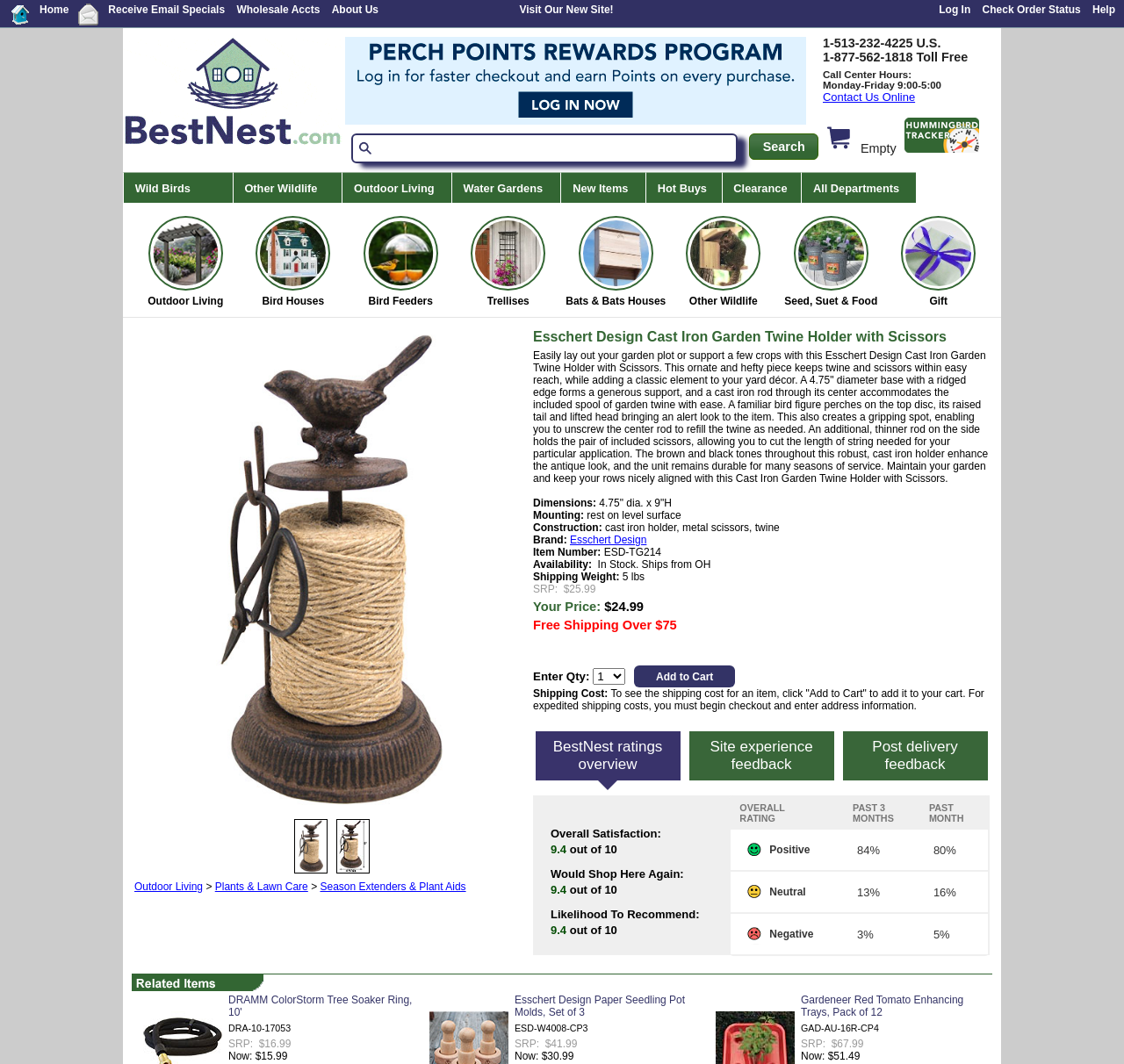Can you find the bounding box coordinates for the element that needs to be clicked to execute this instruction: "search for something"? The coordinates should be given as four float numbers between 0 and 1, i.e., [left, top, right, bottom].

[0.667, 0.125, 0.728, 0.15]